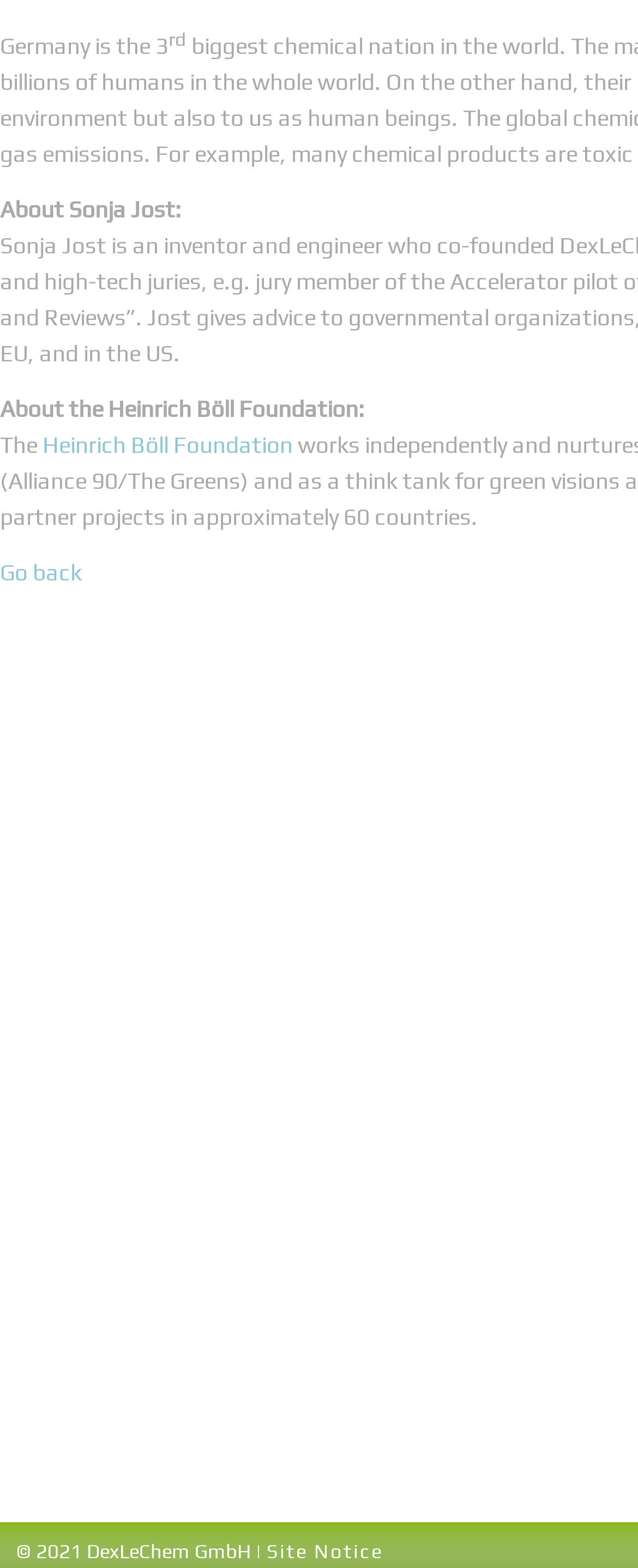What is the country mentioned? Please answer the question using a single word or phrase based on the image.

Germany